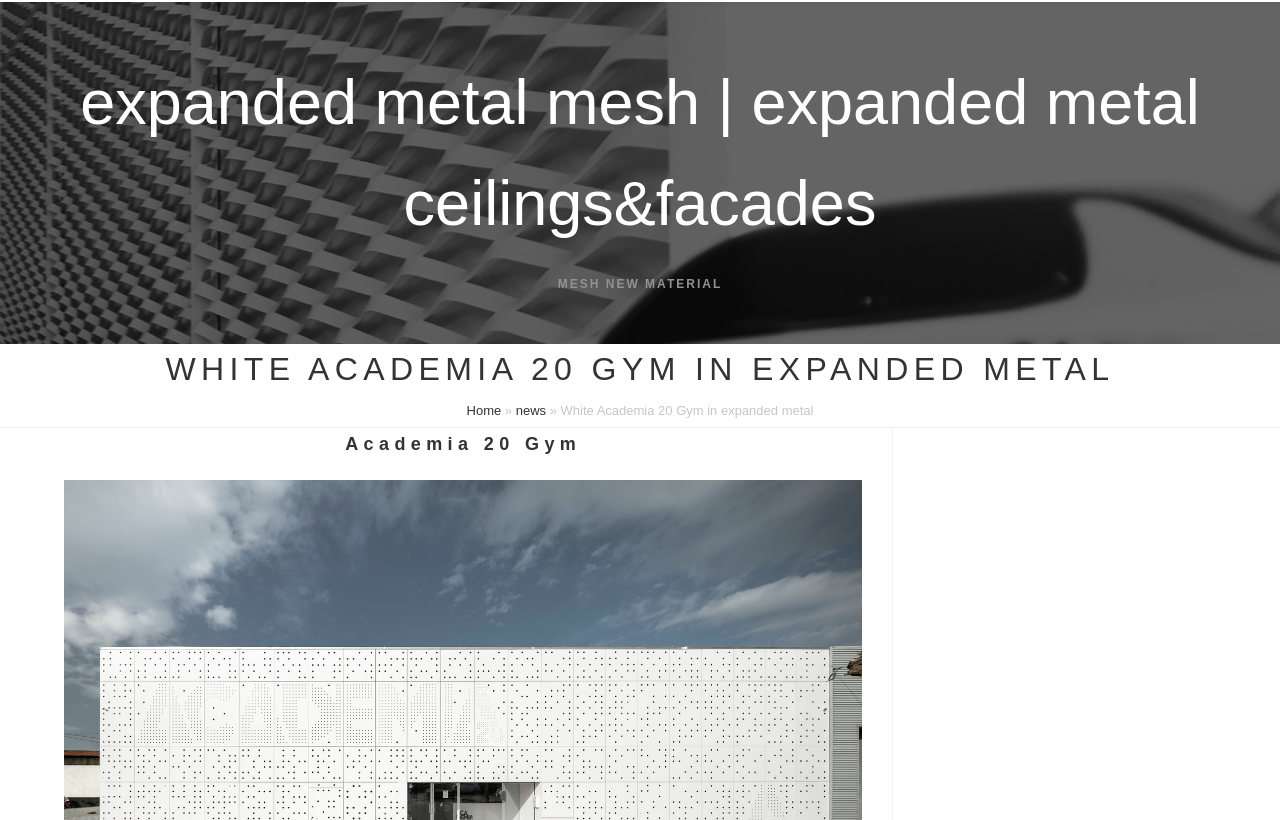Identify and extract the main heading of the webpage.

WHITE ACADEMIA 20 GYM IN EXPANDED METAL